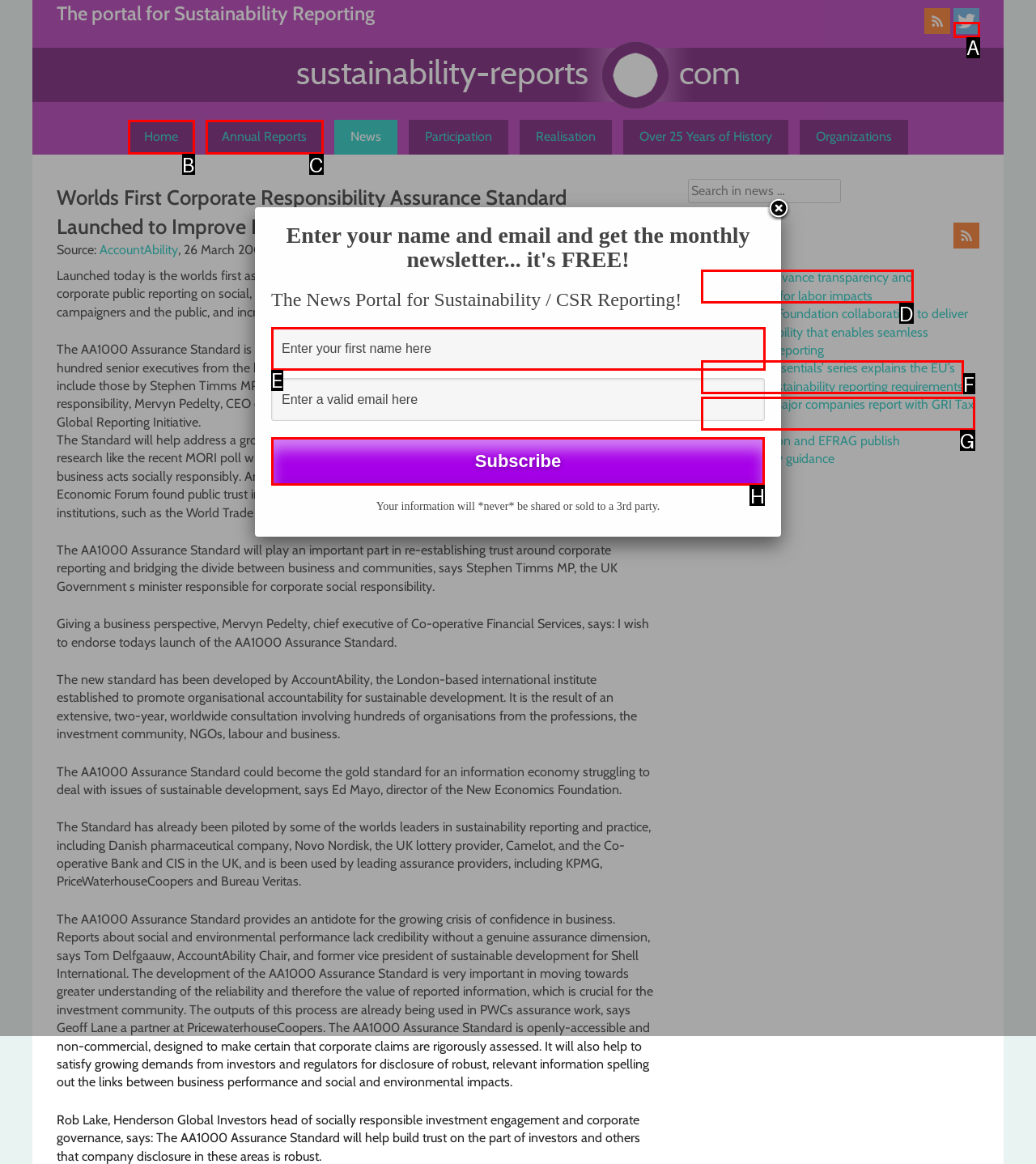Select the HTML element that should be clicked to accomplish the task: Subscribe to the newsletter Reply with the corresponding letter of the option.

H